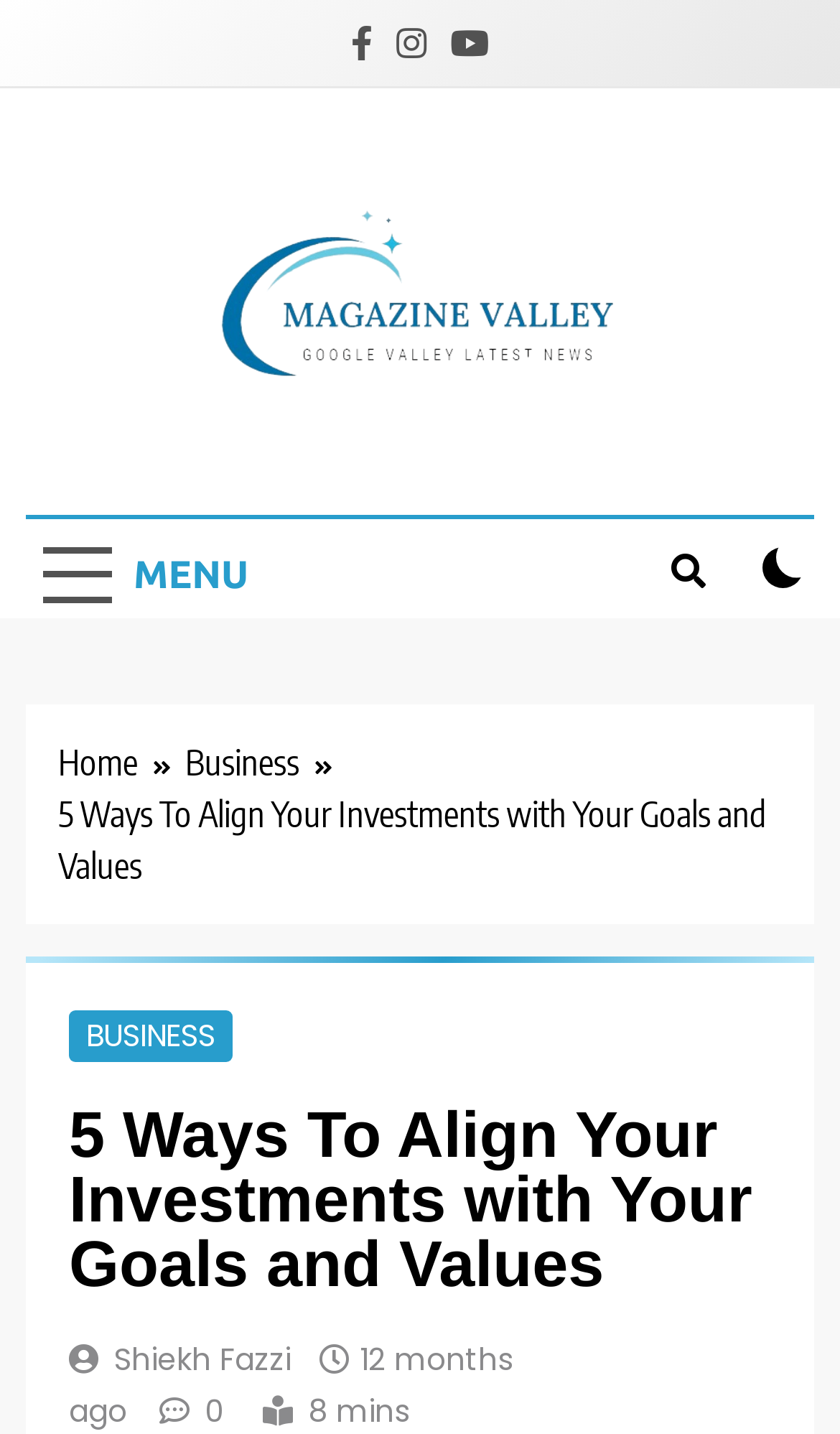Extract the bounding box coordinates of the UI element described: "parent_node: Magazine Valley". Provide the coordinates in the format [left, top, right, bottom] with values ranging from 0 to 1.

[0.244, 0.144, 0.756, 0.276]